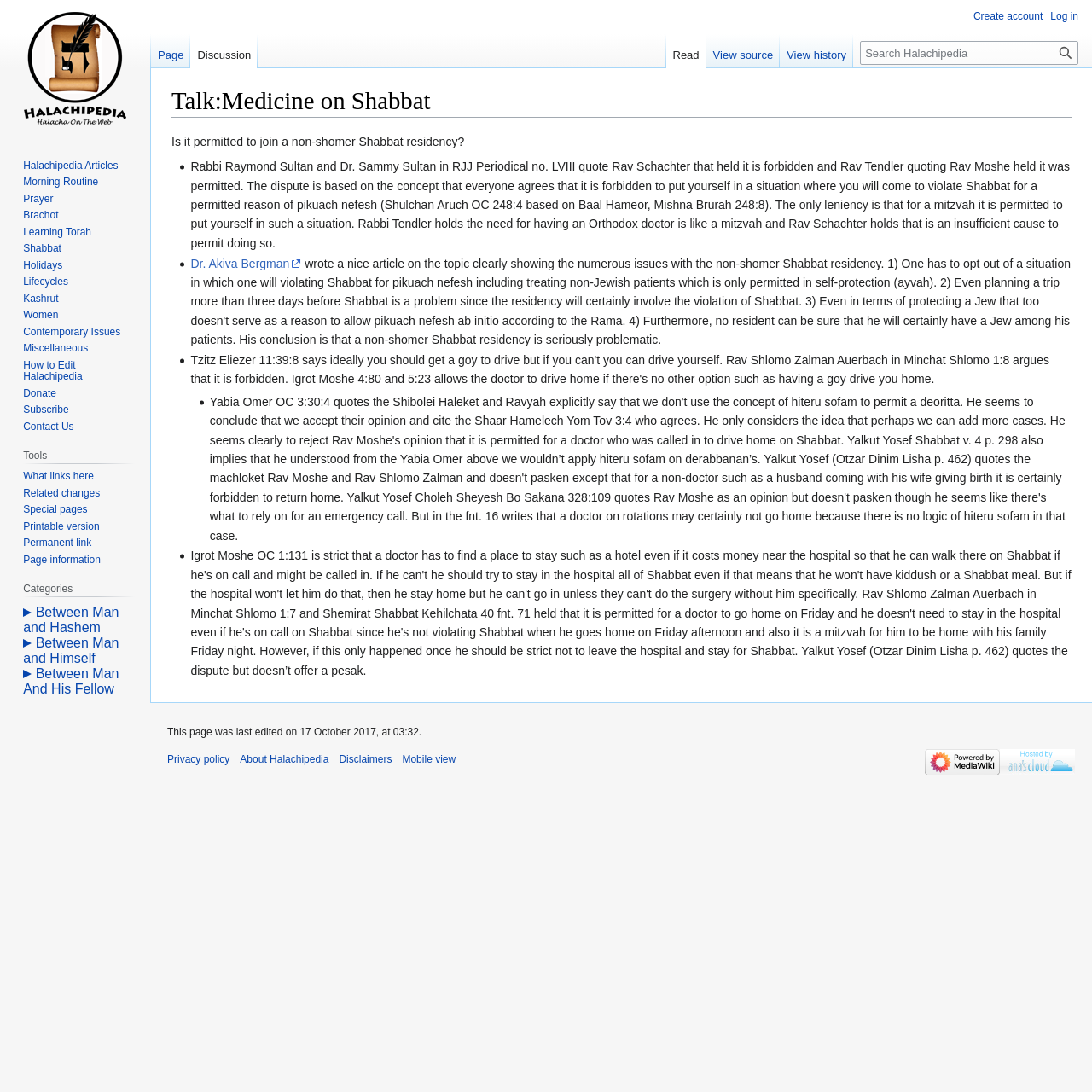Determine the bounding box for the UI element as described: "Between Man and Himself". The coordinates should be represented as four float numbers between 0 and 1, formatted as [left, top, right, bottom].

[0.021, 0.582, 0.109, 0.609]